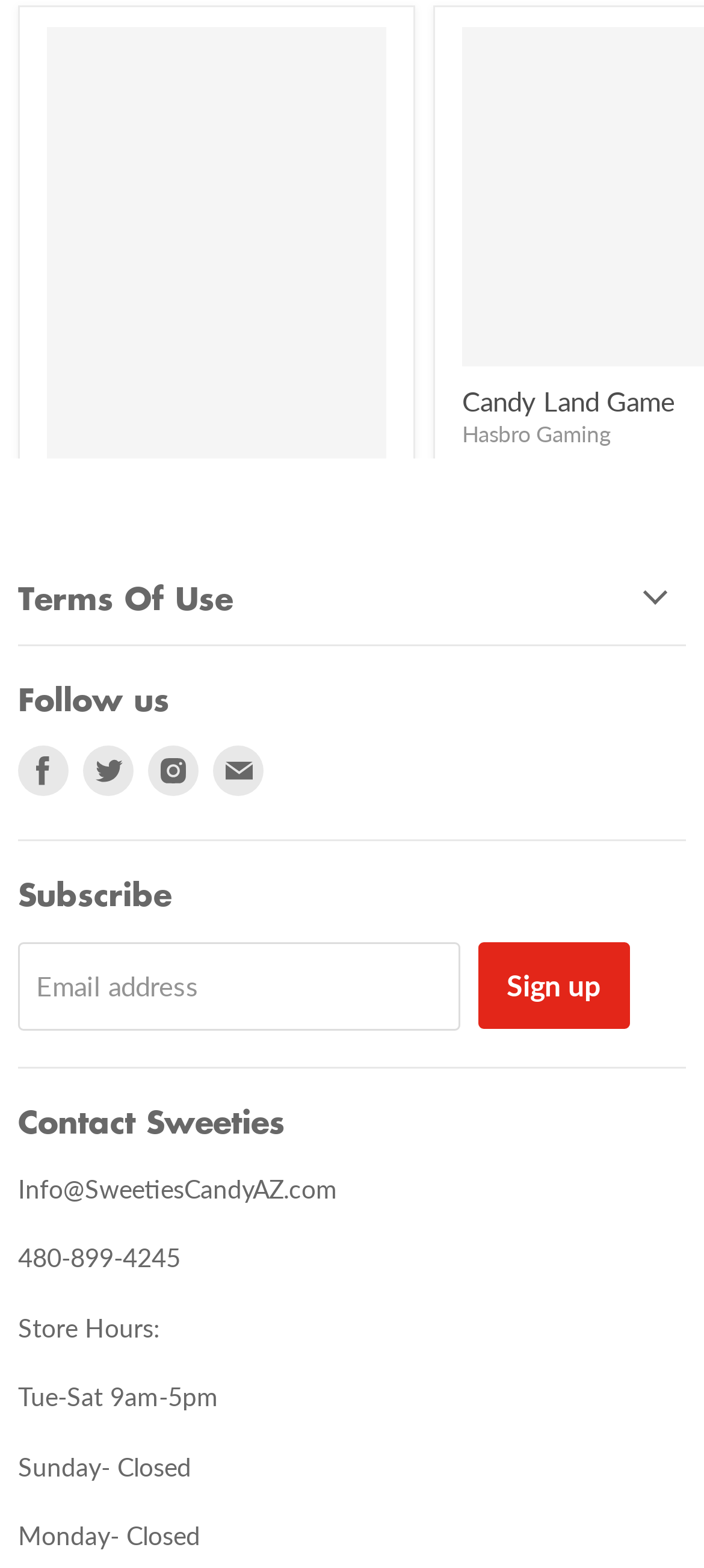Please identify the bounding box coordinates of the area that needs to be clicked to follow this instruction: "Call 8892-5492".

None